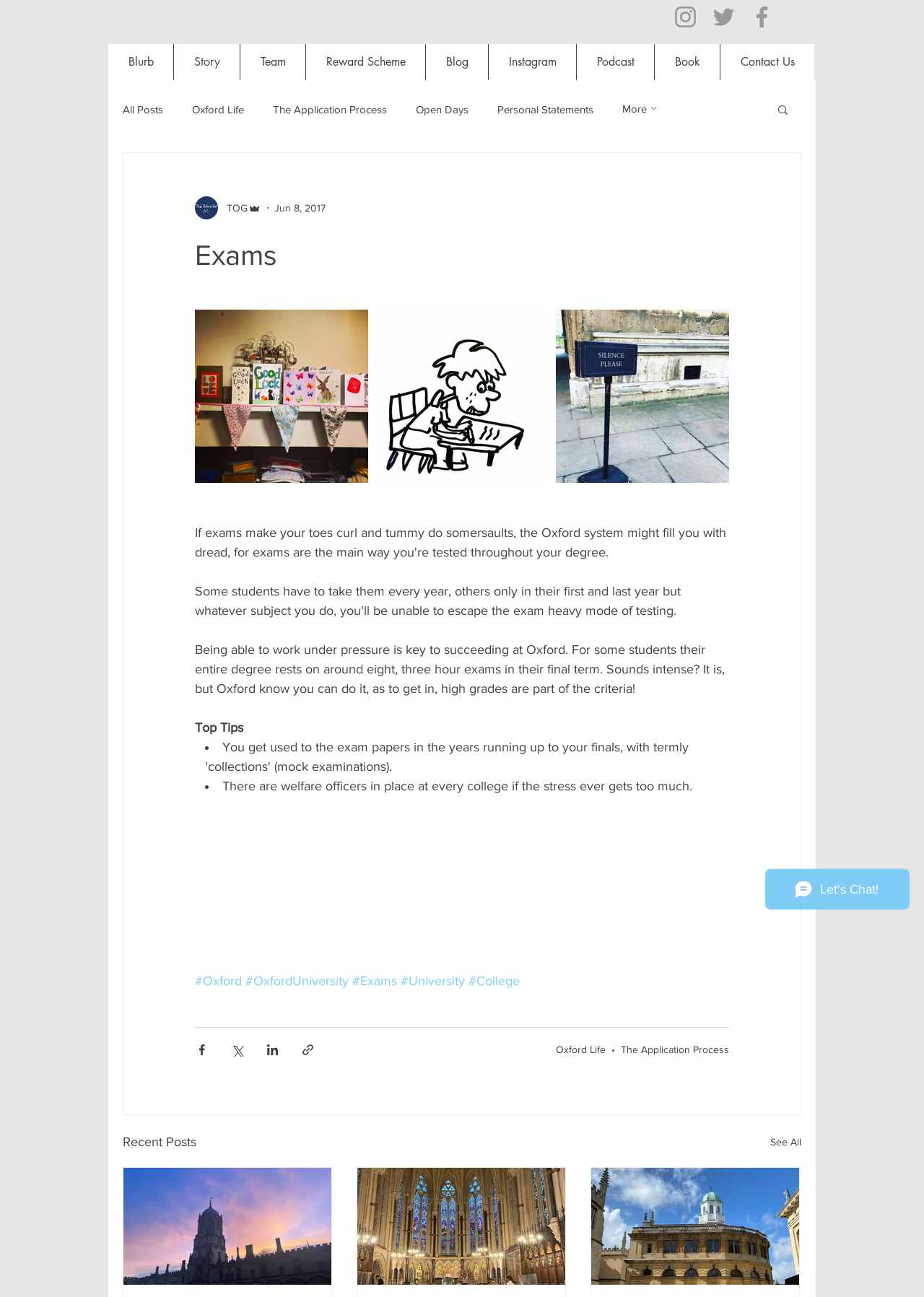Find the bounding box coordinates for the element that must be clicked to complete the instruction: "Visit the blog". The coordinates should be four float numbers between 0 and 1, indicated as [left, top, right, bottom].

[0.46, 0.034, 0.528, 0.062]